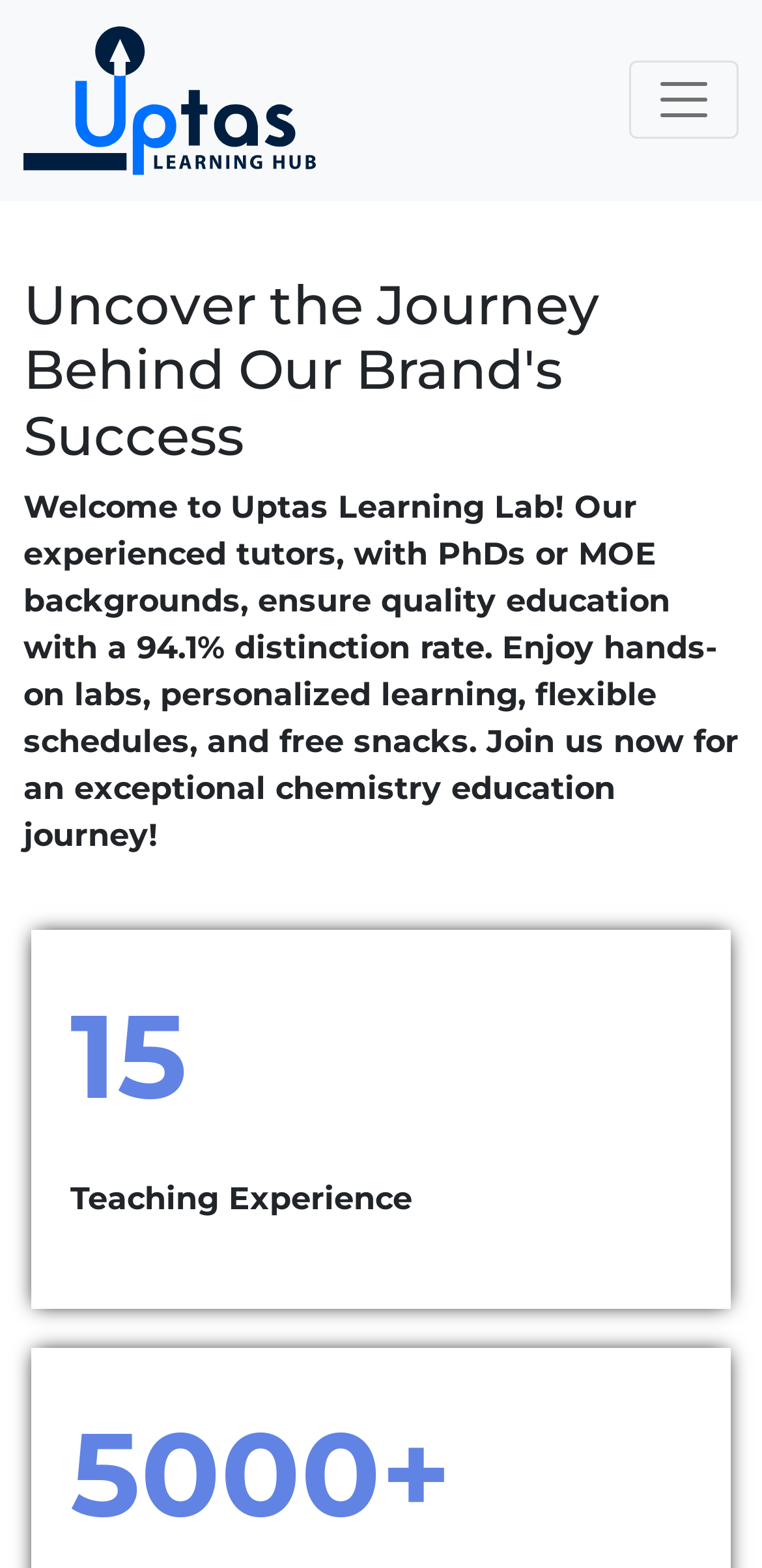What is the purpose of the button at the top right corner?
Please use the image to provide an in-depth answer to the question.

I found the purpose of the button by looking at the button element with the text 'Toggle navigation' and its expanded property set to False, which suggests that it is used to toggle the navigation menu.